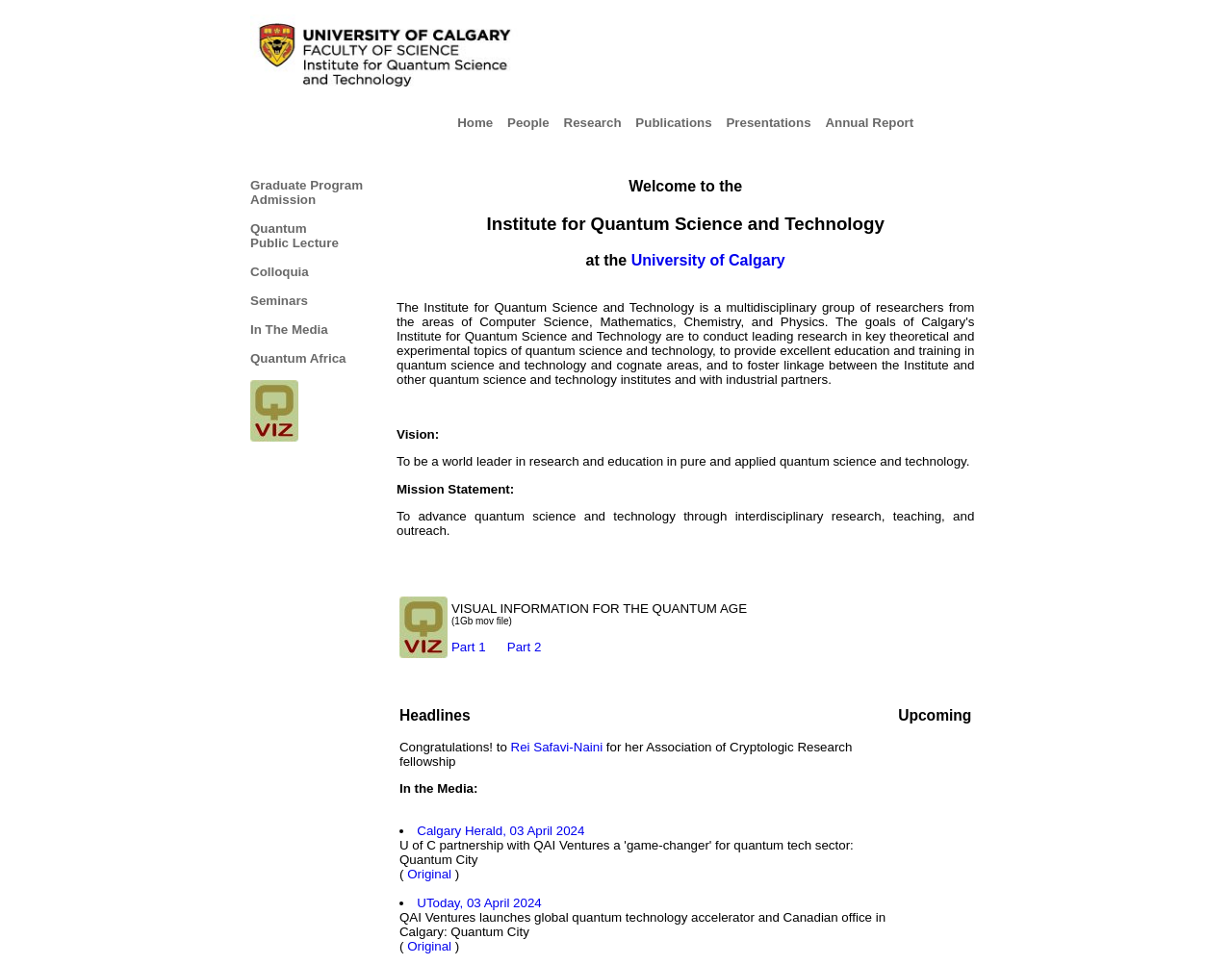Give a one-word or one-phrase response to the question: 
What is the name of the institute?

Institute for Quantum Science and Technology